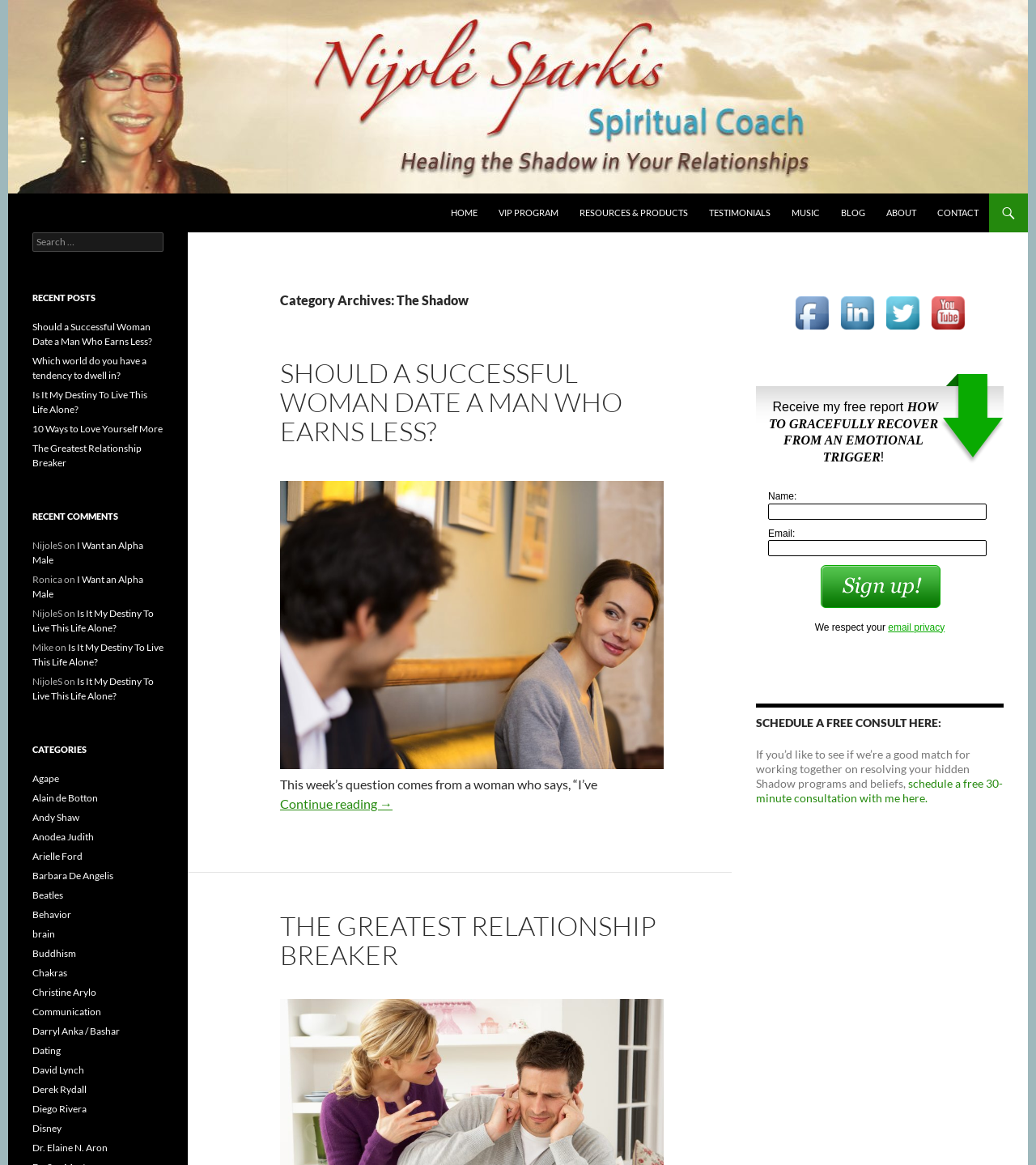Locate the coordinates of the bounding box for the clickable region that fulfills this instruction: "Visit Us On Facebook".

[0.762, 0.261, 0.805, 0.273]